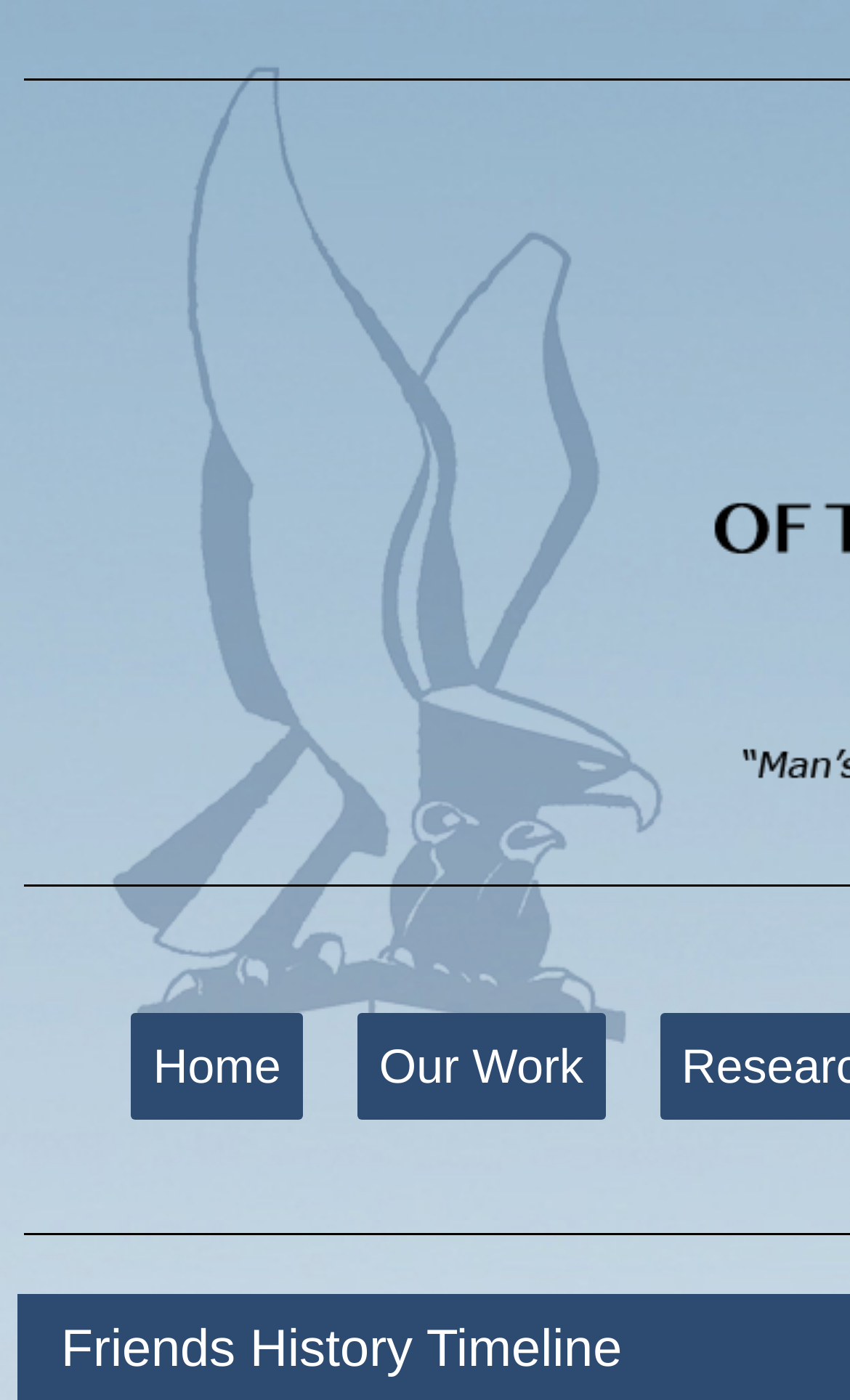Please determine the bounding box coordinates for the element with the description: "Home".

[0.154, 0.724, 0.356, 0.8]